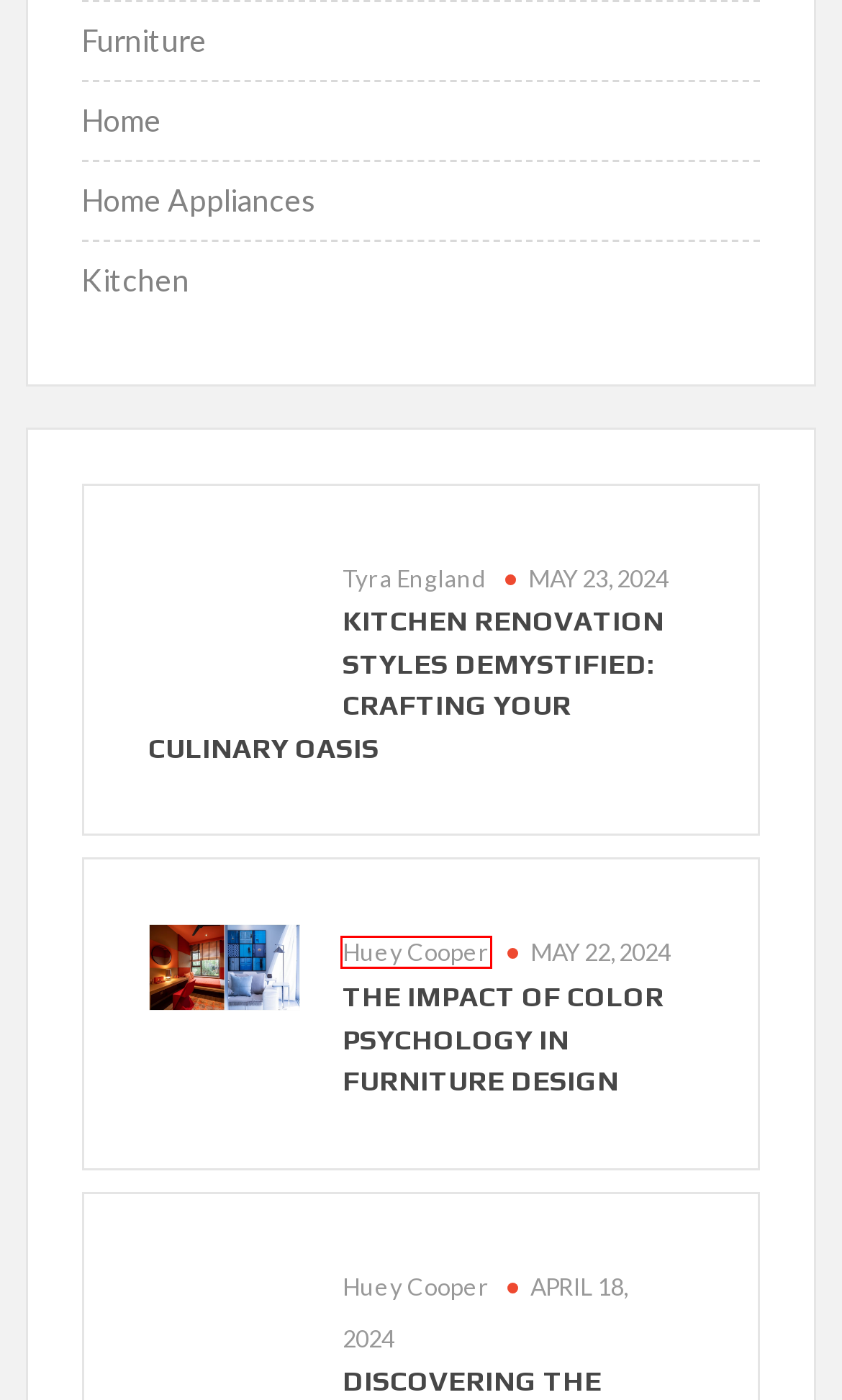You are presented with a screenshot of a webpage containing a red bounding box around a particular UI element. Select the best webpage description that matches the new webpage after clicking the element within the bounding box. Here are the candidates:
A. Kitchen Archives - Kitchen Cabinets Studio
B. Tyra England, Author at Kitchen Cabinets Studio
C. Home Appliances Archives - Kitchen Cabinets Studio
D. Huey Cooper, Author at Kitchen Cabinets Studio
E. Floor Archives - Kitchen Cabinets Studio
F. Discovering the Charm of Decorative Floor Tiles - Kitchen Cabinets Studio
G. Furniture Archives - Kitchen Cabinets Studio
H. The Impact of Color Psychology in Furniture Design - Kitchen Cabinets Studio

D